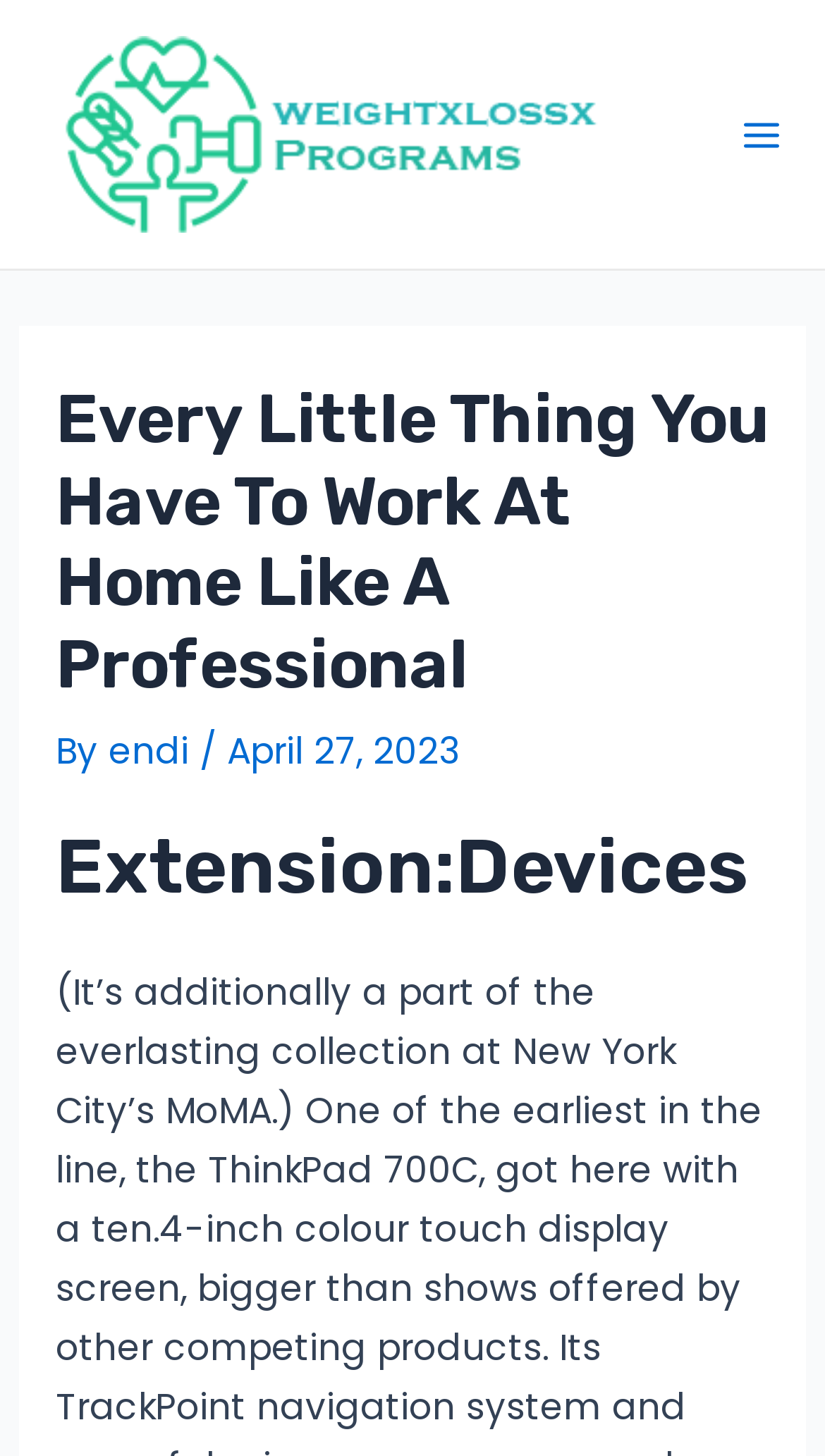What is the name of the website?
Offer a detailed and full explanation in response to the question.

The name of the website can be found in the top-left corner of the webpage, where it says 'WP'.